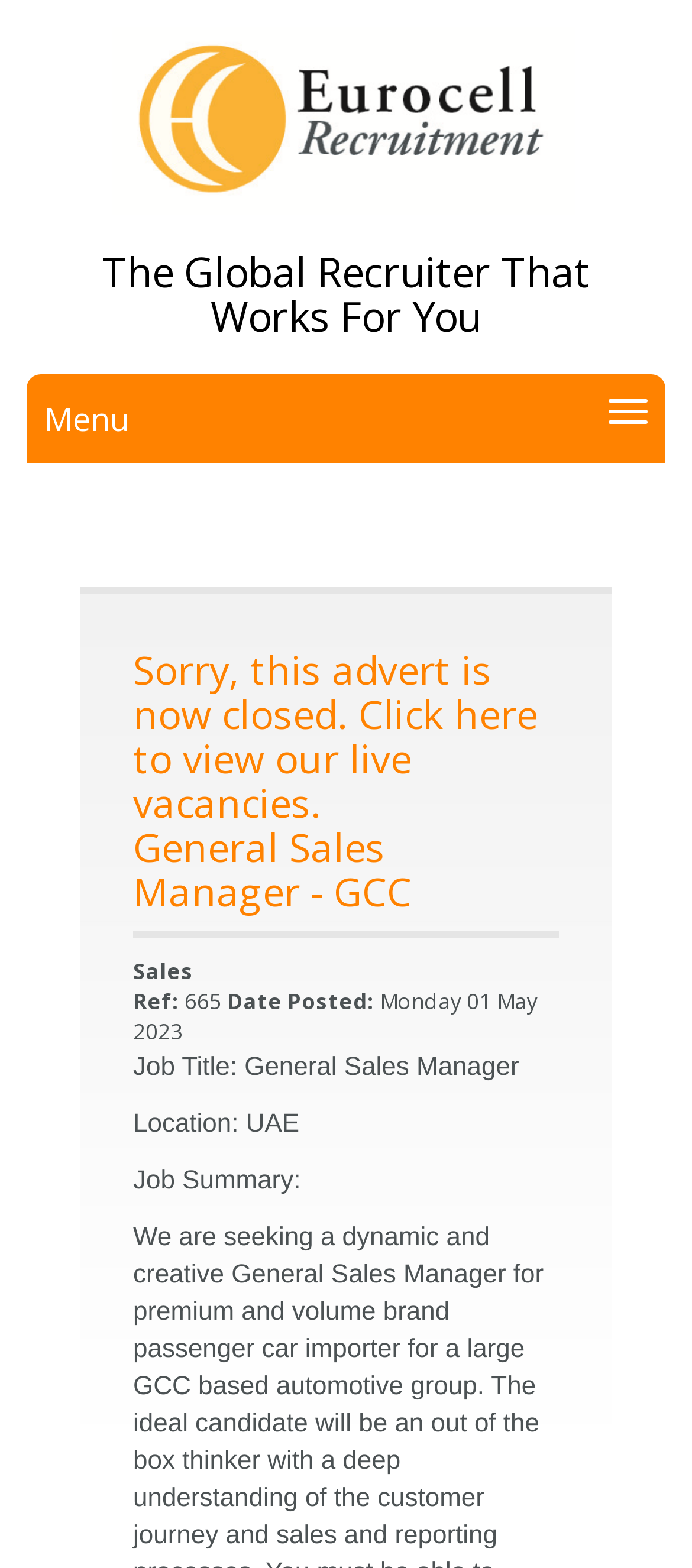Offer a comprehensive description of the webpage’s content and structure.

This webpage appears to be a job posting for a General Sales Manager position. At the top left of the page, there is a logo image, accompanied by a static text "The Global Recruiter That Works For You" positioned below it. To the right of the logo, there is a button and a link labeled "Menu". 

Below these elements, there is a notice stating "Sorry, this advert is now closed. Click here to view our live vacancies." The notice is divided into three parts: the first part is a static text, the second part is a link labeled "here", and the third part is another static text.

Further down, there is a heading "General Sales Manager - GCC" followed by several static texts providing job details. These details include a reference number "665", the date posted "Monday 01 May 2023", the job title "General Sales Manager", the location "UAE", and a job summary.